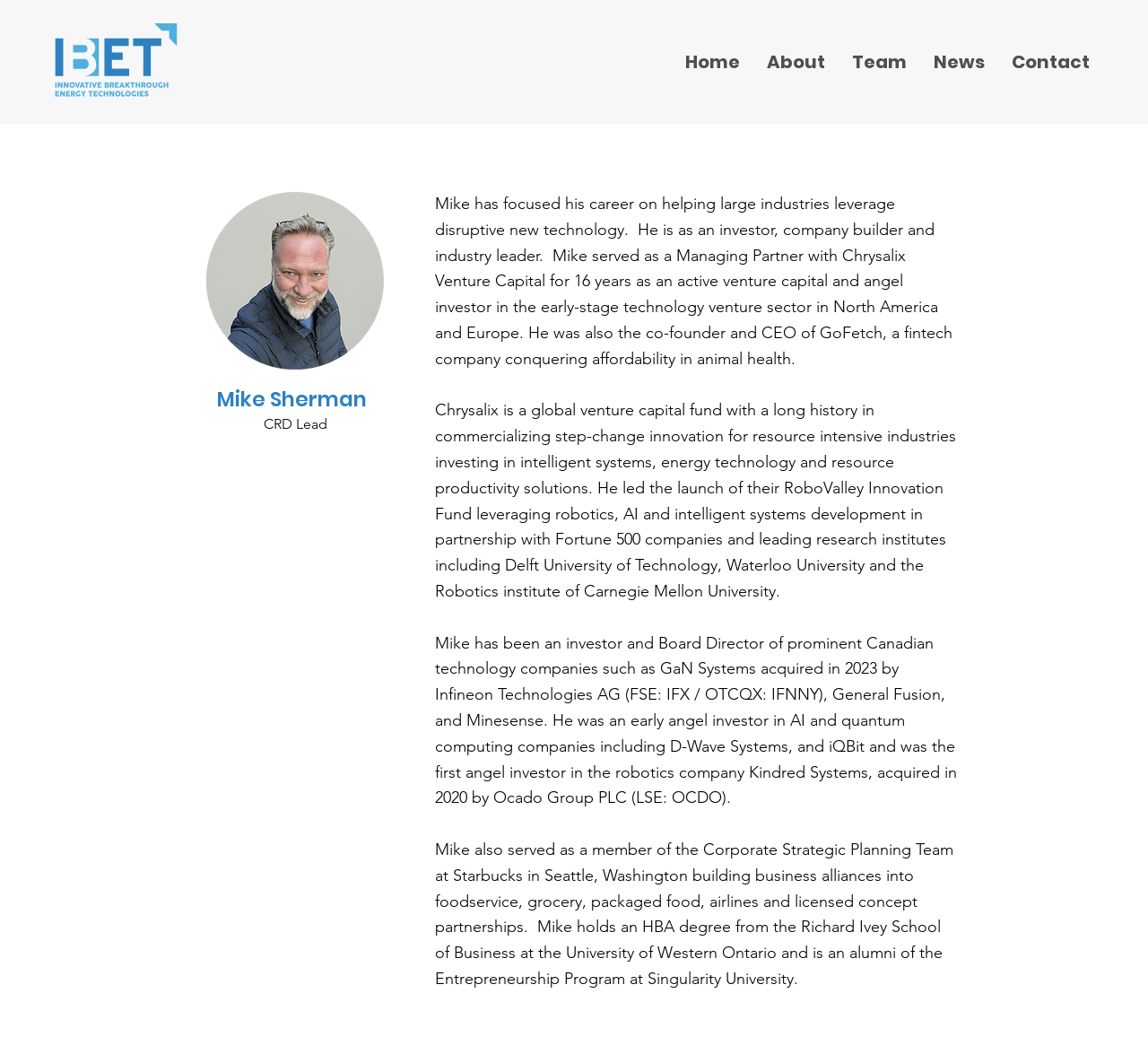How many companies has Mike Sherman invested in?
Utilize the information in the image to give a detailed answer to the question.

From the webpage, it can be inferred that Mike Sherman has invested in multiple companies as he is mentioned as an investor and Board Director of prominent Canadian technology companies such as GaN Systems, General Fusion, and Minesense, and also as an early angel investor in AI and quantum computing companies including D-Wave Systems and iQBit.